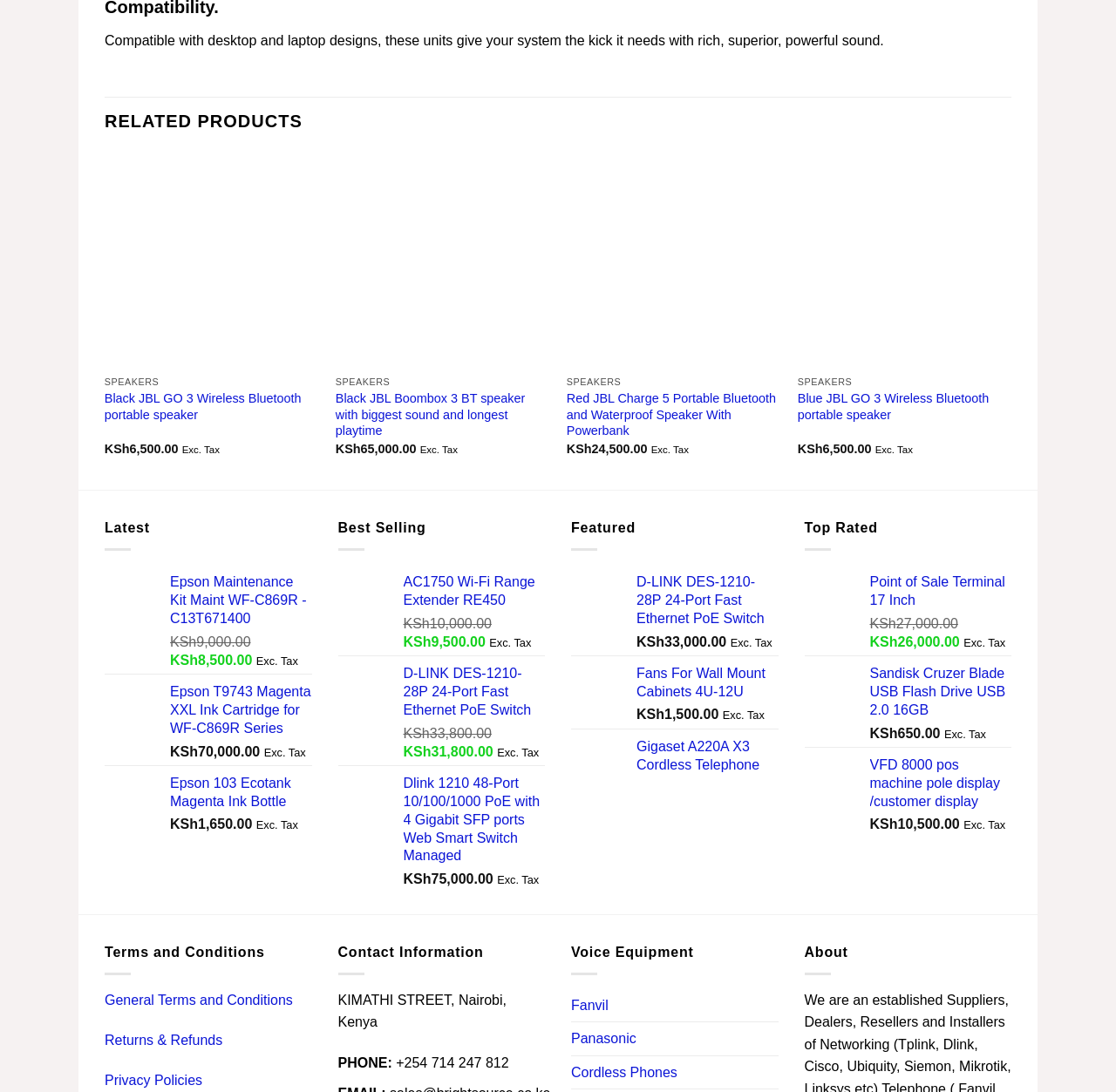Extract the bounding box coordinates of the UI element described by: "Fanvil". The coordinates should include four float numbers ranging from 0 to 1, e.g., [left, top, right, bottom].

[0.512, 0.906, 0.545, 0.936]